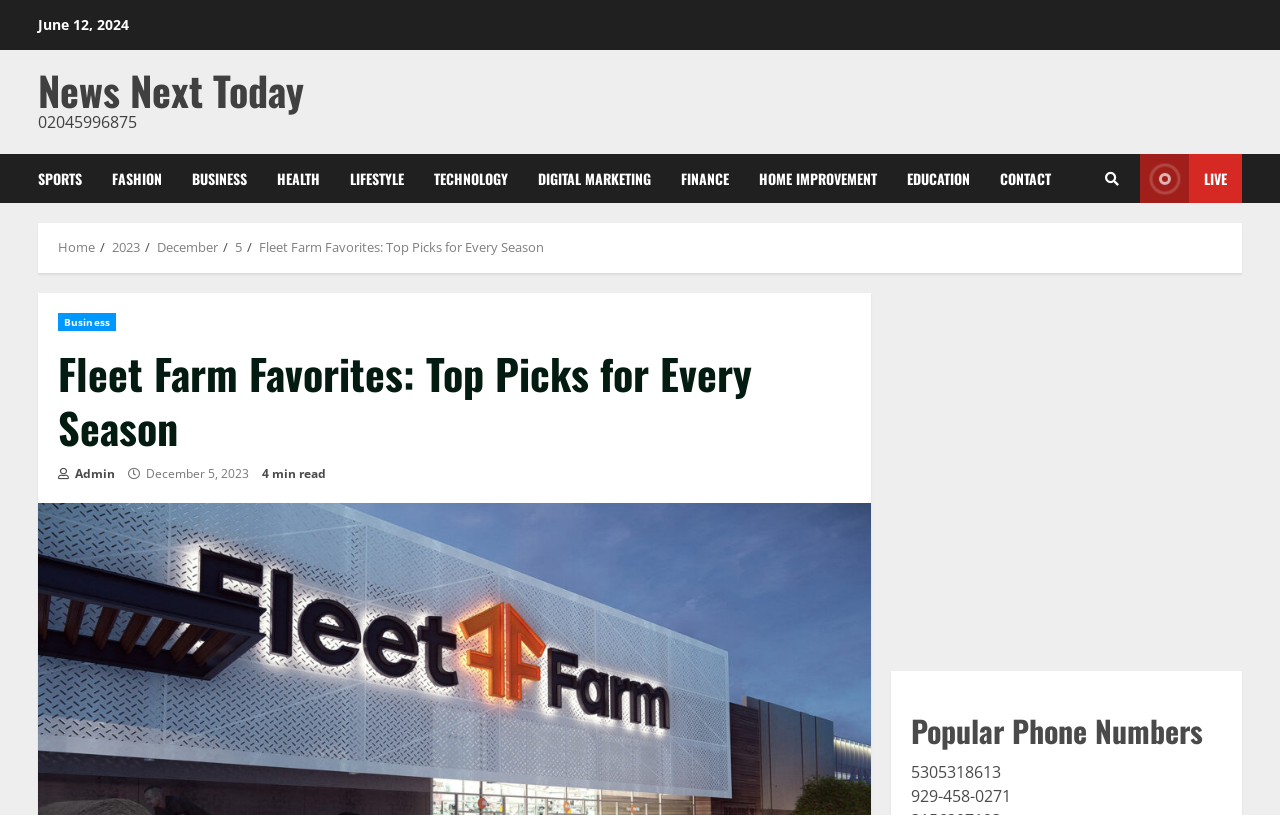Answer the question using only a single word or phrase: 
How many minutes does it take to read the article?

4 min